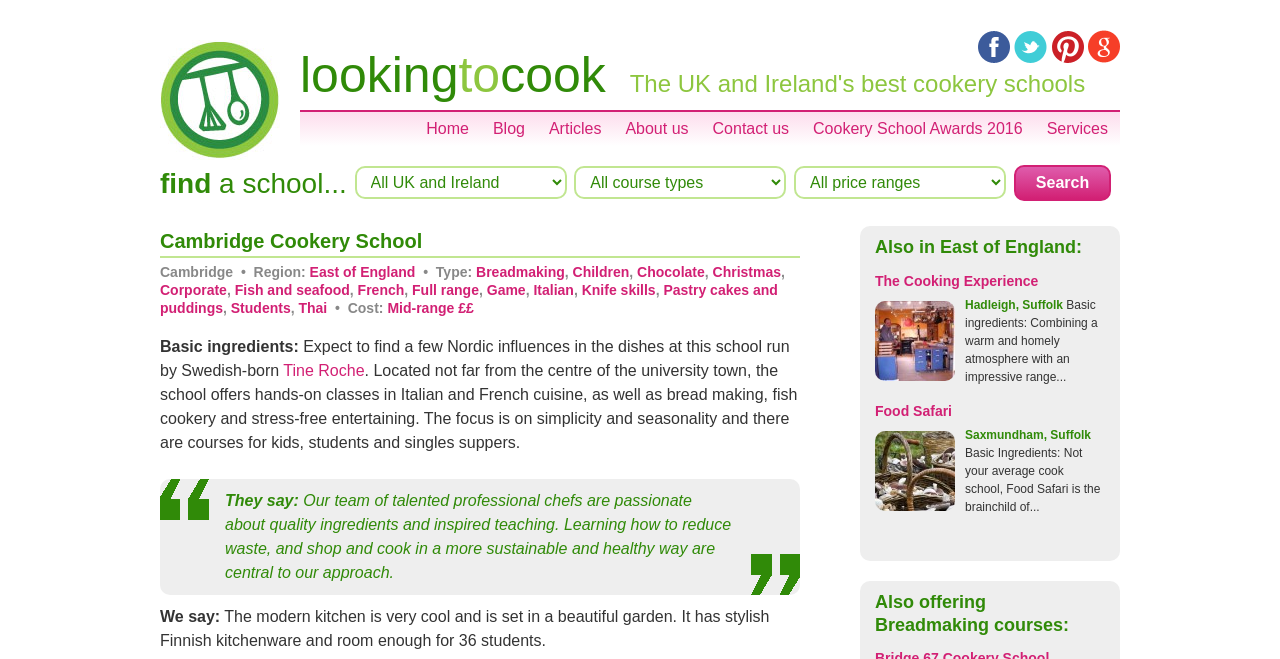Give a detailed account of the webpage.

This webpage is about the Cambridge Cookery School, which offers various cooking courses and classes. At the top of the page, there is a logo and a navigation menu with links to different sections of the website, including "About us", "Contact us", and "Blog". Below the navigation menu, there are social media links to Facebook, Twitter, Pinterest, and Google+.

The main content of the page starts with a heading that reads "Cambridge Cookery School" and a brief description of the school, which mentions that it is run by Swedish-born Tine Roche and offers hands-on classes in Italian and French cuisine, bread making, fish cookery, and stress-free entertaining. The focus of the school is on simplicity and seasonality, and there are courses for kids, students, and singles suppers.

Below the description, there are several links to different types of courses offered by the school, including Breadmaking, Children, Chocolate, Christmas, Corporate, Fish and seafood, French, Full range, Game, Italian, Knife skills, Pastry cakes and puddings, Students, and Thai.

The page also features a blockquote with a quote from the school's team of chefs, emphasizing their passion for quality ingredients and inspired teaching. Additionally, there is a section with a quote from the website's authors, describing the modern kitchen and its stylish Finnish kitchenware.

On the right side of the page, there is a complementary section that lists other cookery schools in the East of England, including The Cooking Experience and Food Safari. Each listing includes a brief description and a link to the school's website.